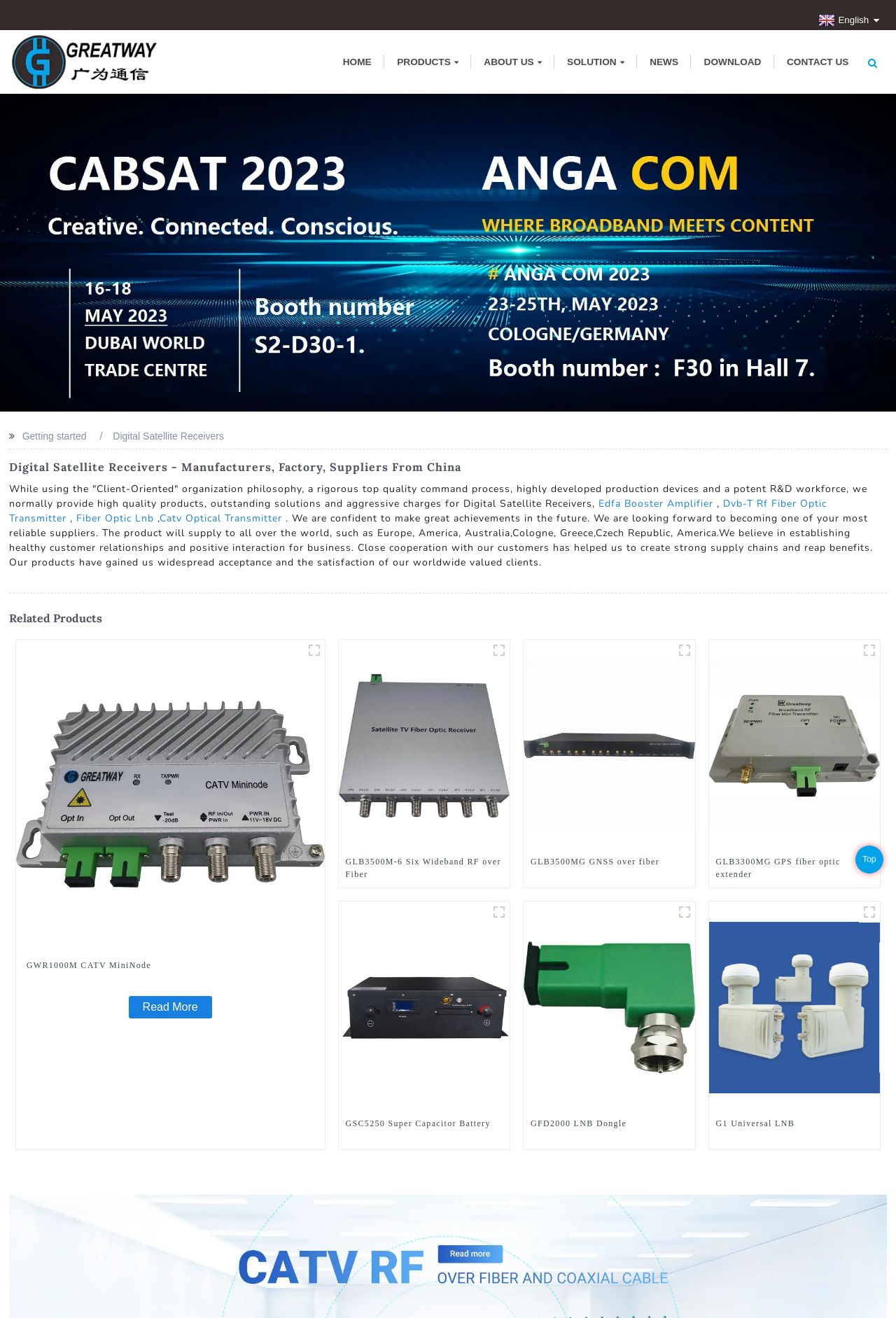Identify and extract the heading text of the webpage.

Digital Satellite Receivers - Manufacturers, Factory, Suppliers From China